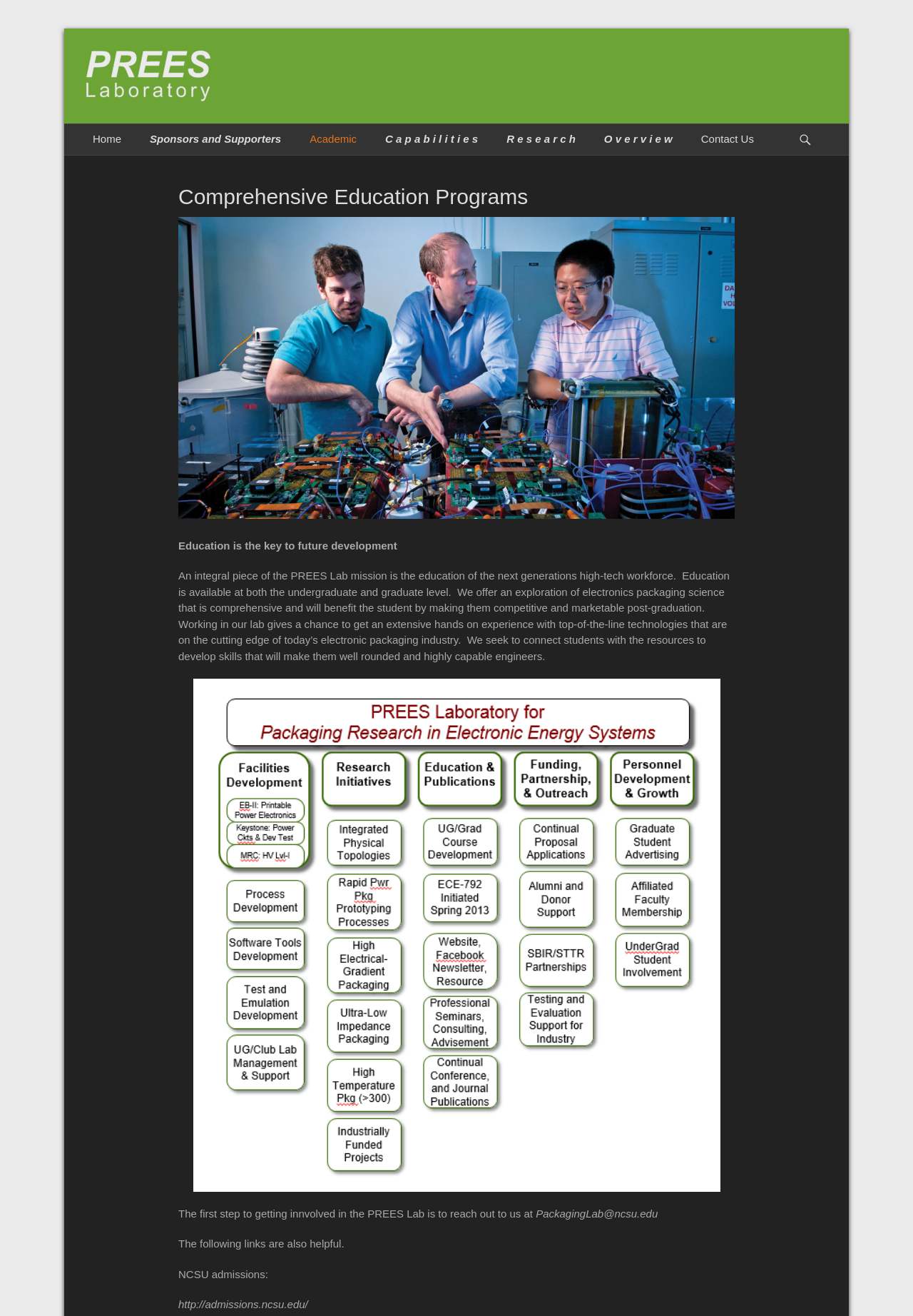Can you show the bounding box coordinates of the region to click on to complete the task described in the instruction: "Contact the PREES Lab"?

[0.752, 0.094, 0.841, 0.117]